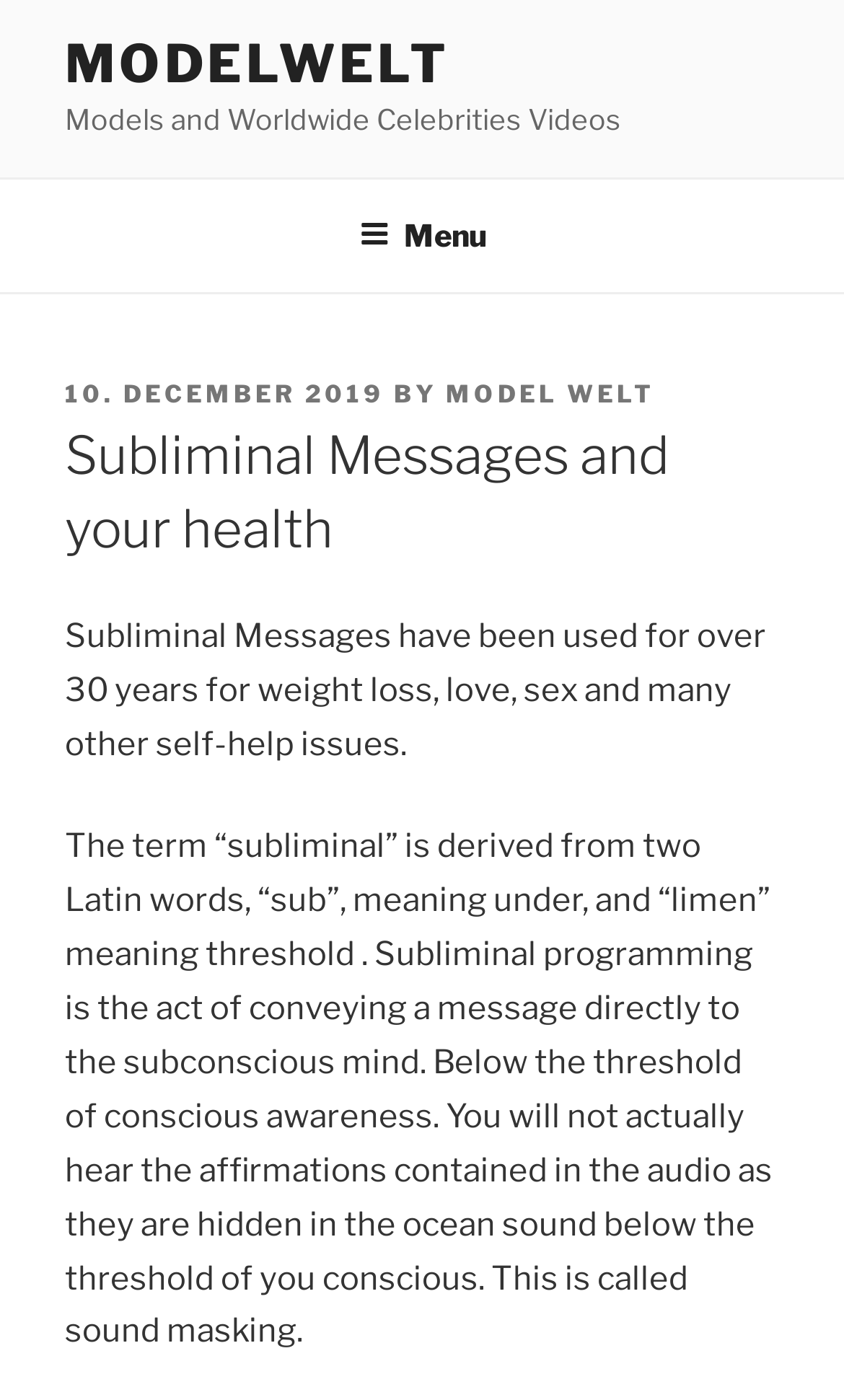Answer the question using only one word or a concise phrase: What is the topic of the article?

Subliminal Messages and health